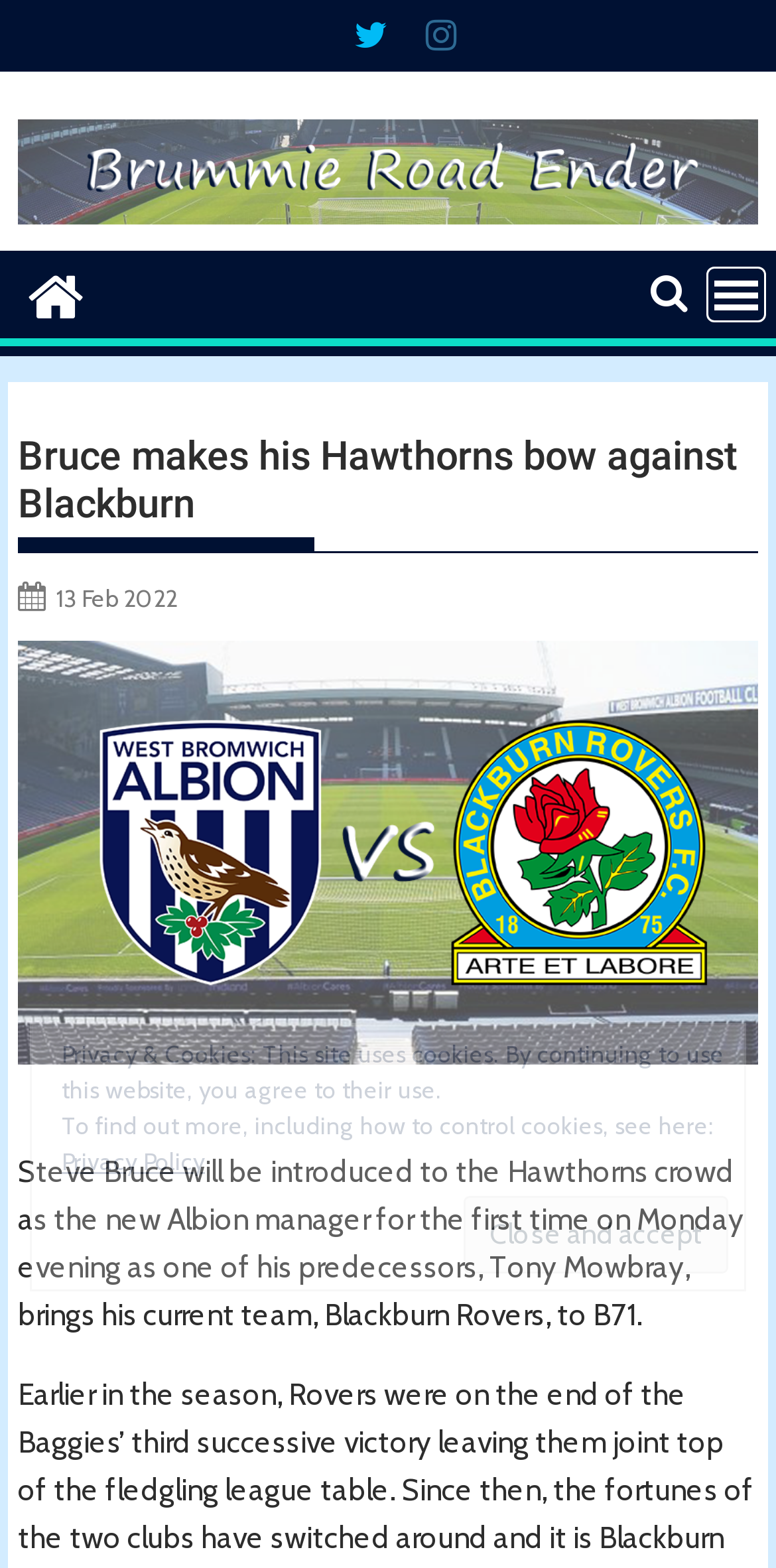Utilize the information from the image to answer the question in detail:
What is Steve Bruce's new role?

According to the webpage, Steve Bruce will be introduced to the Hawthorns crowd as the new Albion manager for the first time on Monday evening.